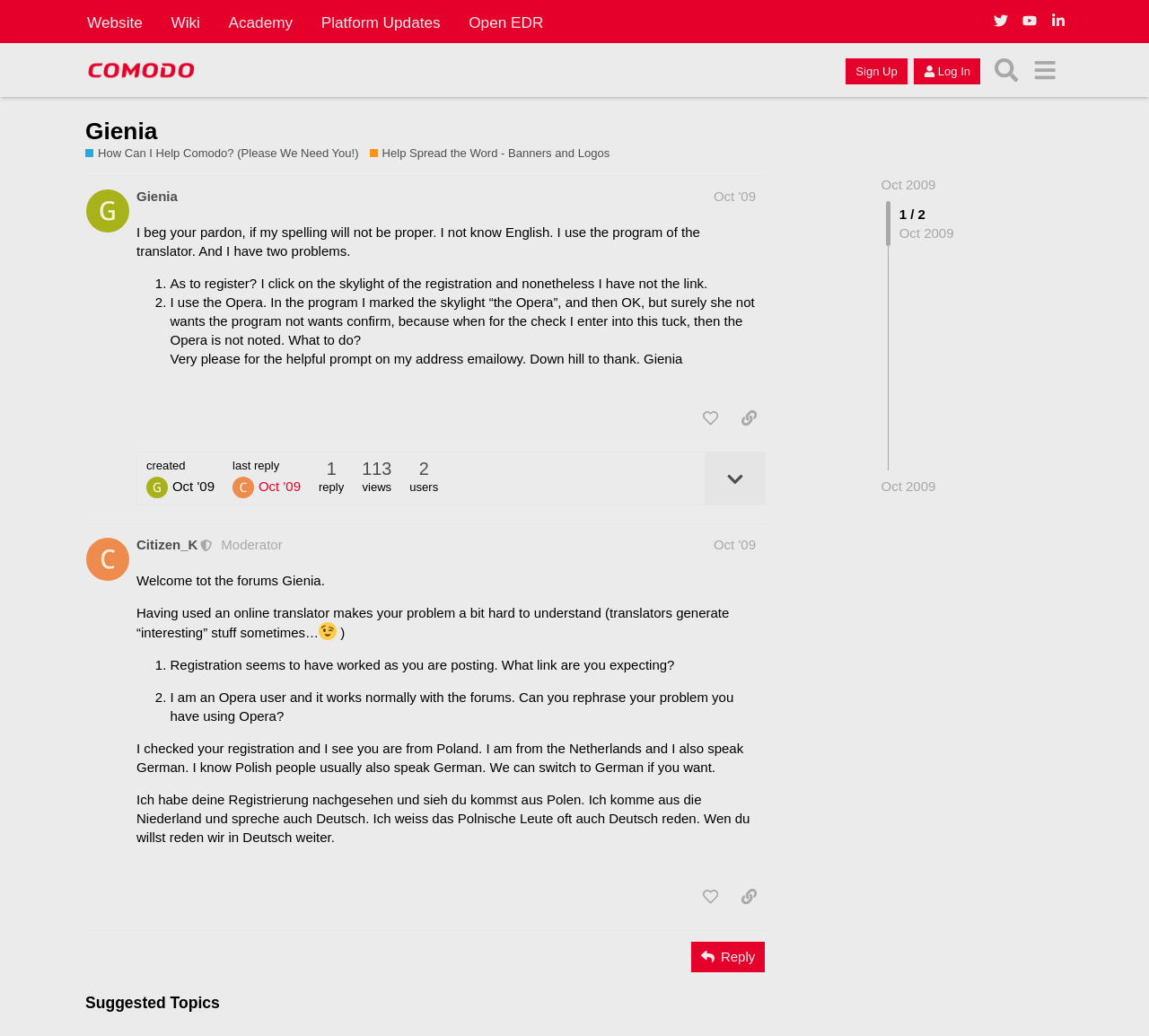What is the topic of the first post?
Using the information presented in the image, please offer a detailed response to the question.

I read the text inside the first post region and found that the user is asking for help with registration and having problems with the Opera browser, which suggests that the topic of the first post is help with registration.